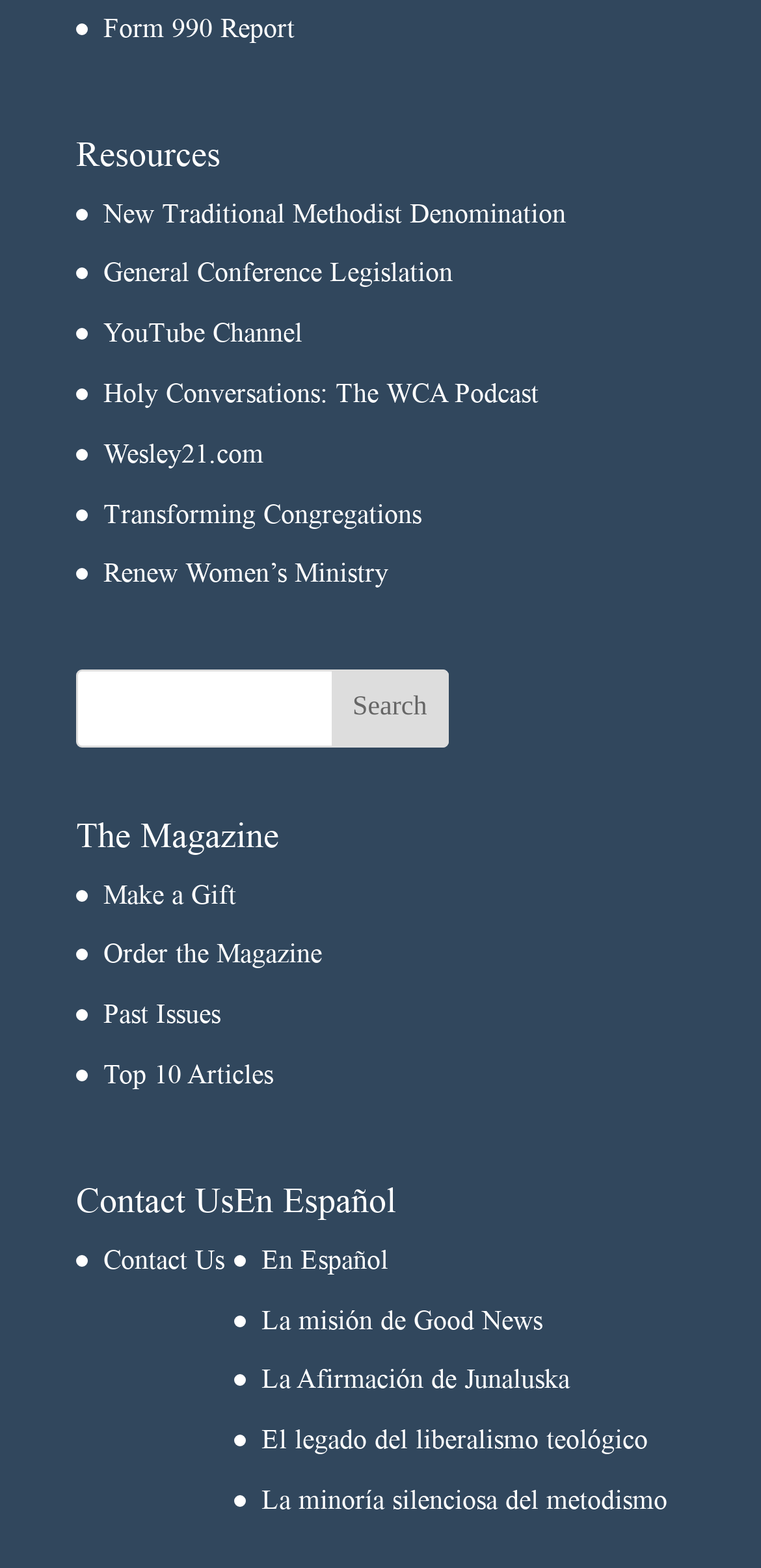What is the first link on the webpage?
Using the image, provide a concise answer in one word or a short phrase.

Form 990 Report